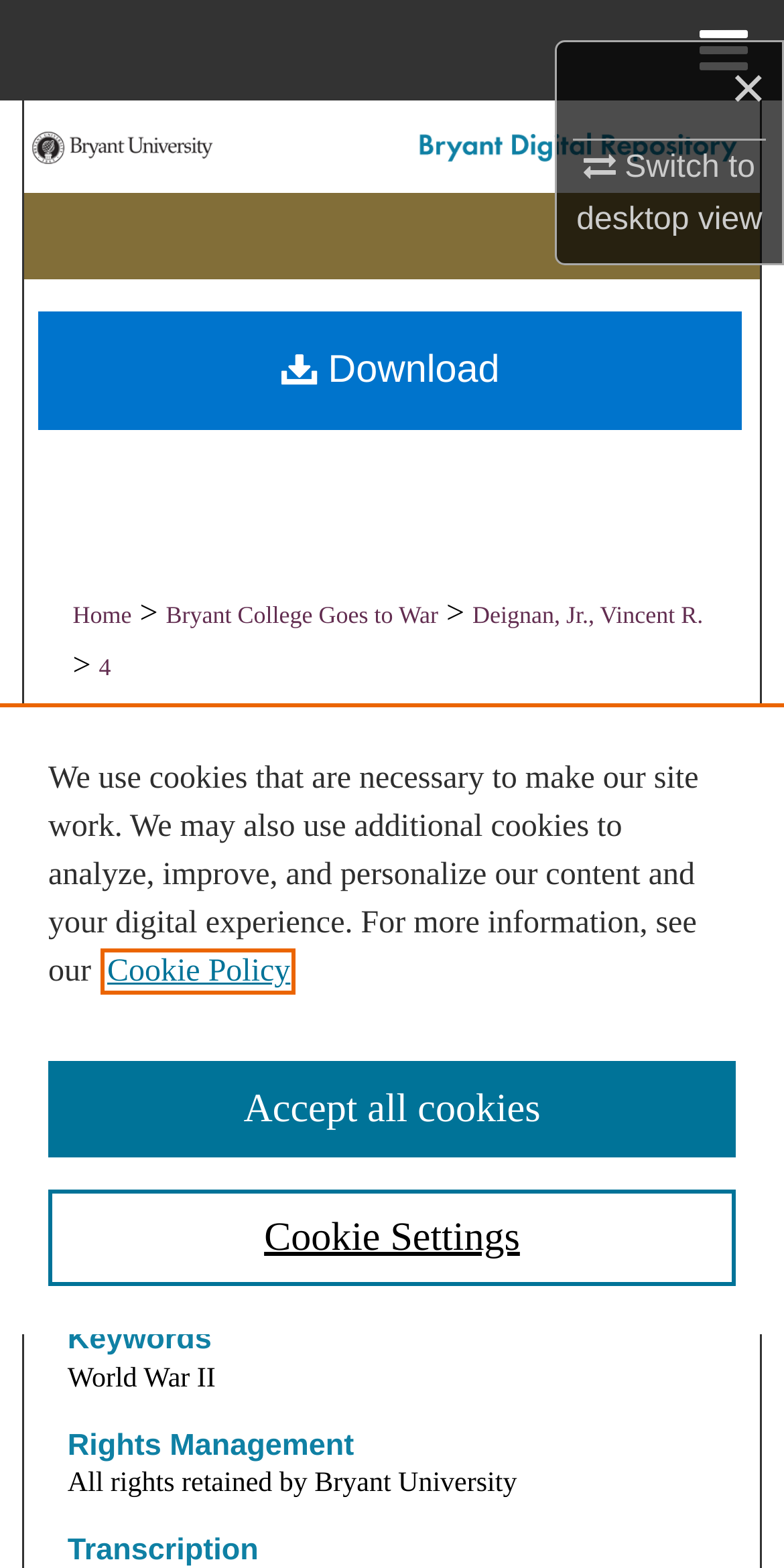Extract the bounding box coordinates for the UI element described by the text: "title="Bryant Digital Repository"". The coordinates should be in the form of [left, top, right, bottom] with values between 0 and 1.

[0.03, 0.064, 0.97, 0.124]